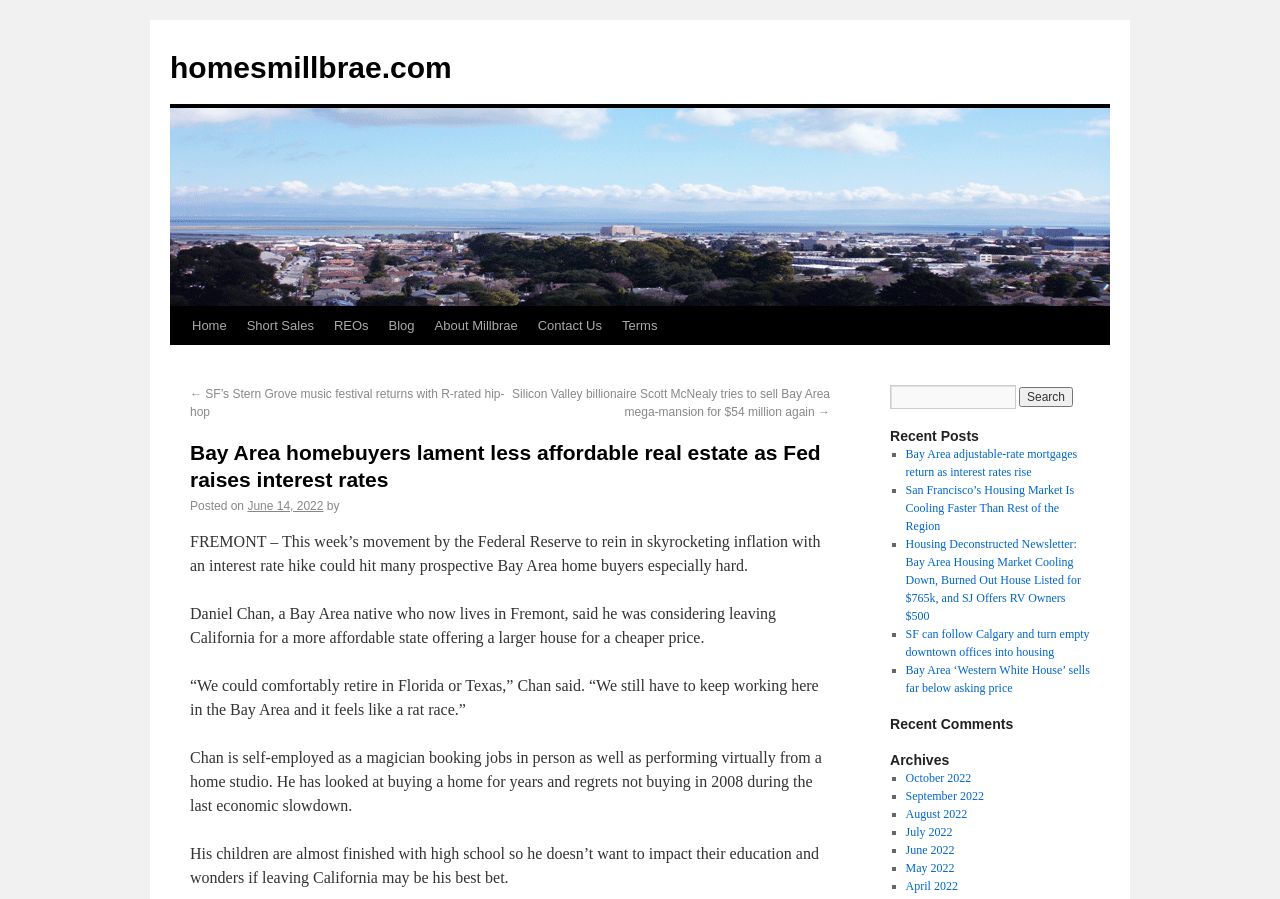Given the element description Home, predict the bounding box coordinates for the UI element in the webpage screenshot. The format should be (top-left x, top-left y, bottom-right x, bottom-right y), and the values should be between 0 and 1.

None